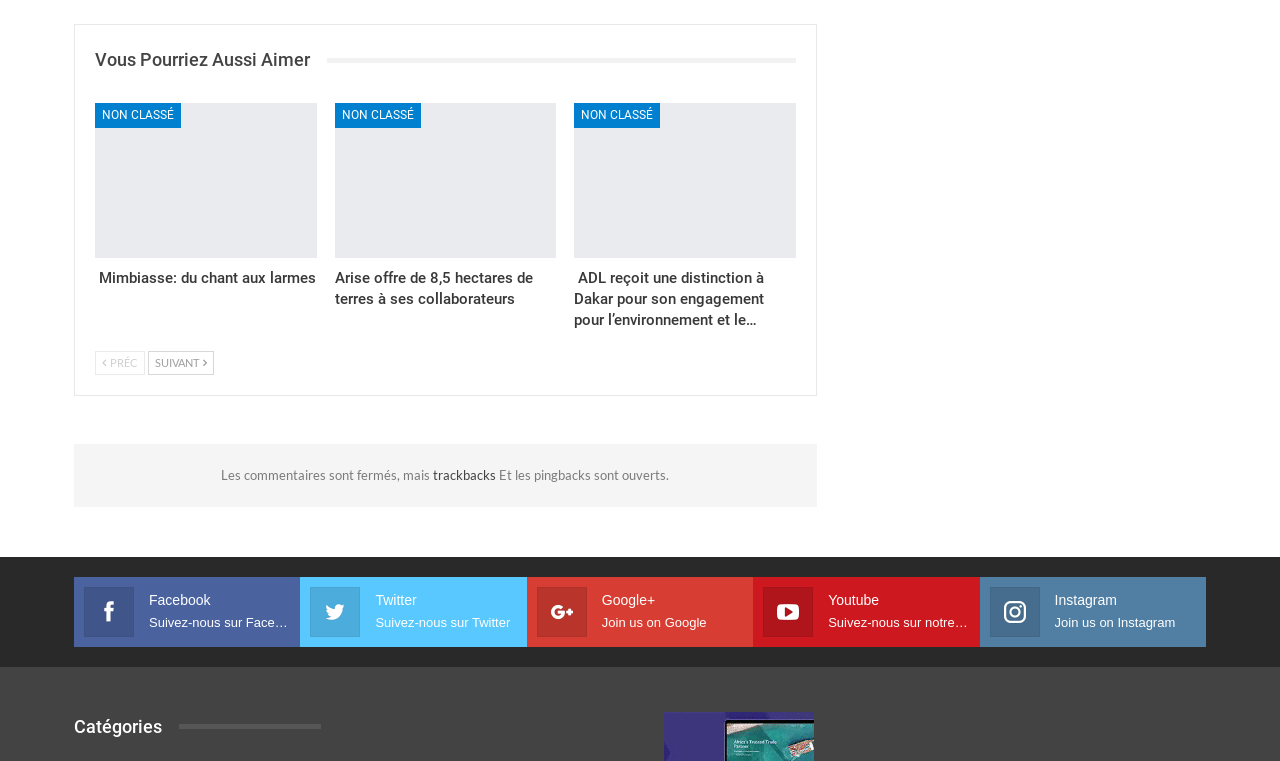Use a single word or phrase to answer the question: 
What is the text of the first link on the webpage?

Vous Pourriez Aussi Aimer